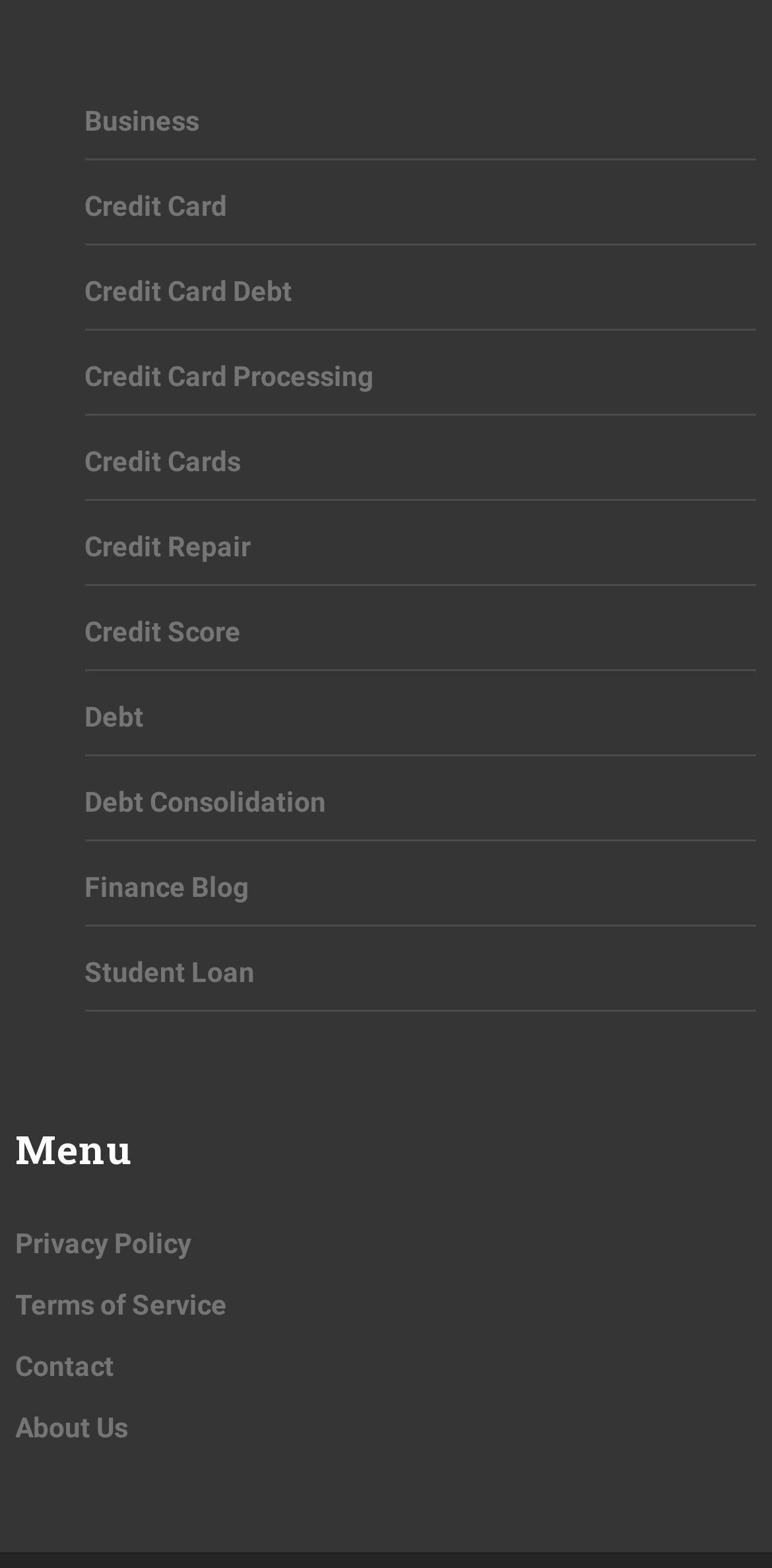Please identify the bounding box coordinates of the clickable area that will allow you to execute the instruction: "Click on Business".

[0.11, 0.067, 0.258, 0.087]